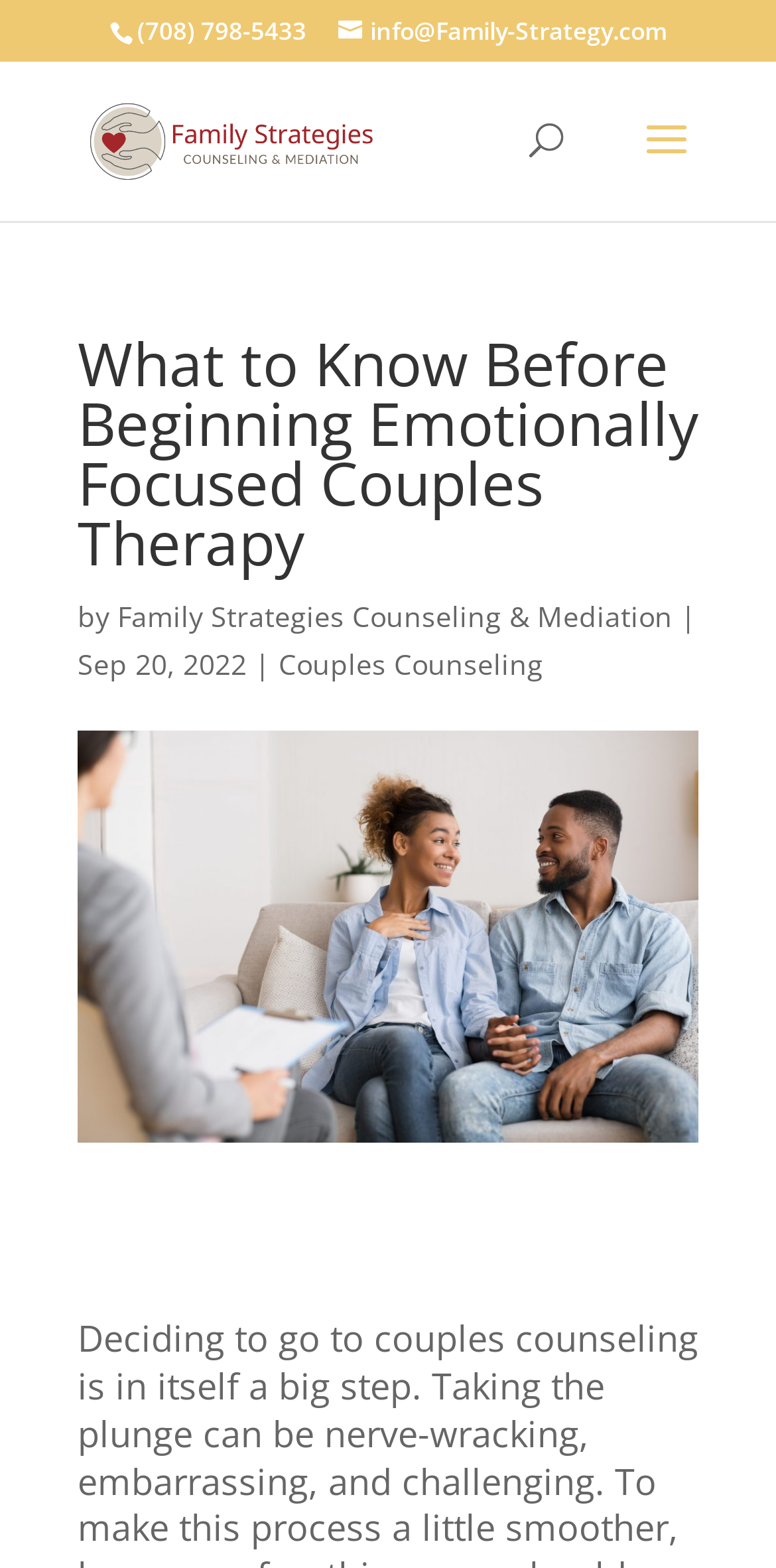Please give a one-word or short phrase response to the following question: 
What is the date of the latest article?

Sep 20, 2022